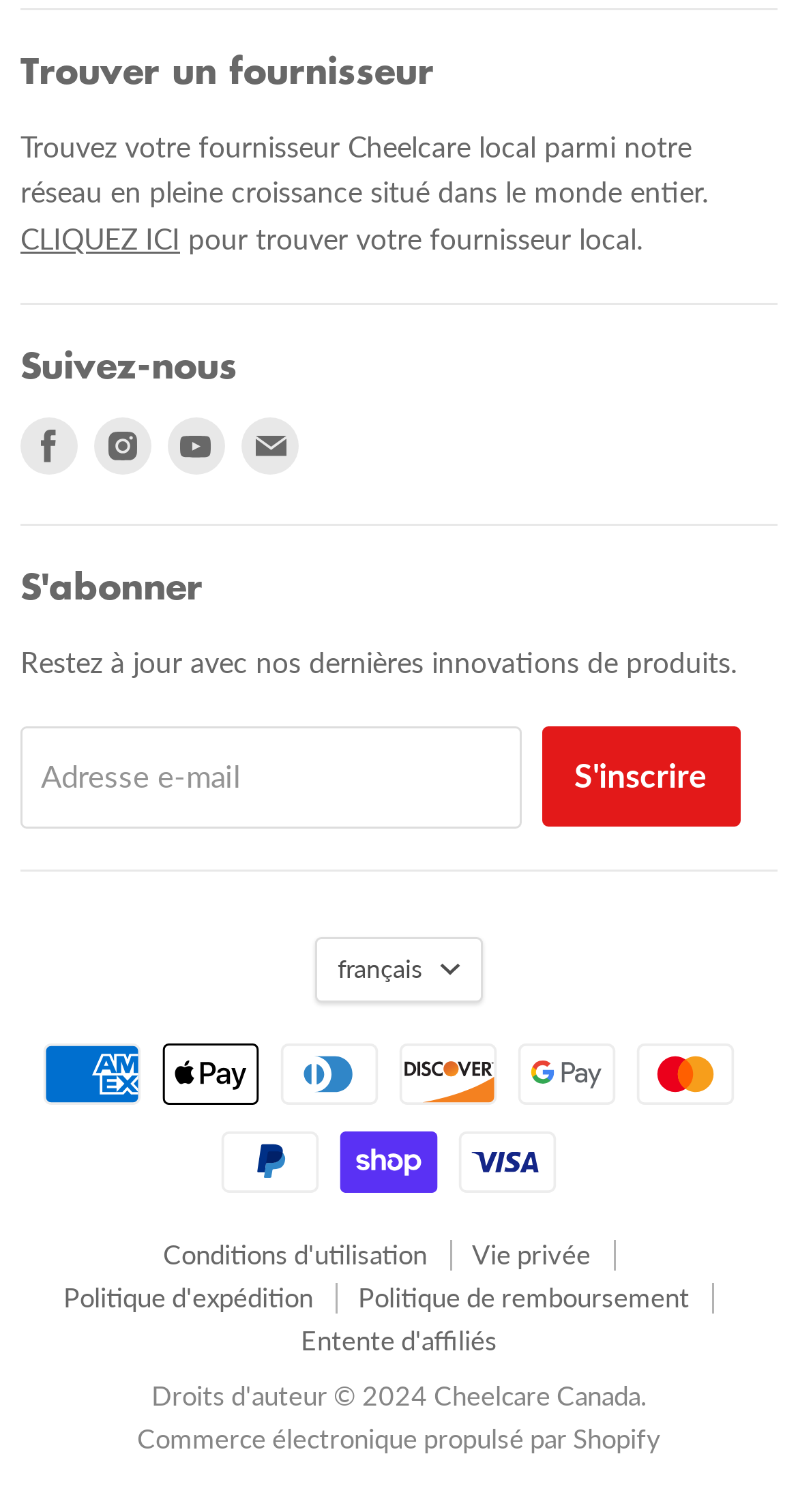What payment methods are accepted?
Kindly give a detailed and elaborate answer to the question.

The webpage displays images of various payment method logos, including American Express, Apple Pay, Diners Club, Discover, Google Pay, Mastercard, PayPal, Shop Pay, and Visa, indicating that the company accepts multiple payment methods.